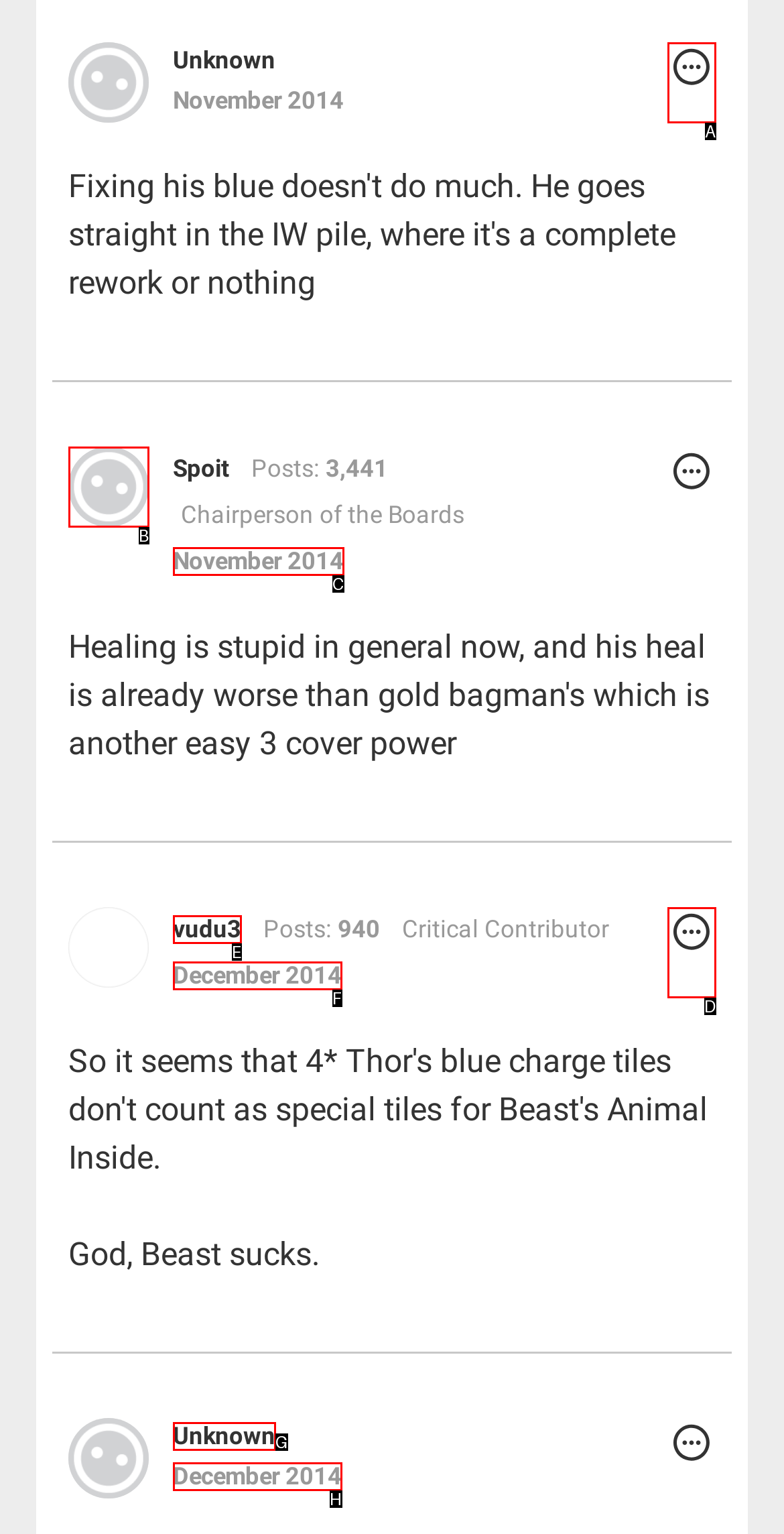Select the letter that aligns with the description: vudu3. Answer with the letter of the selected option directly.

E